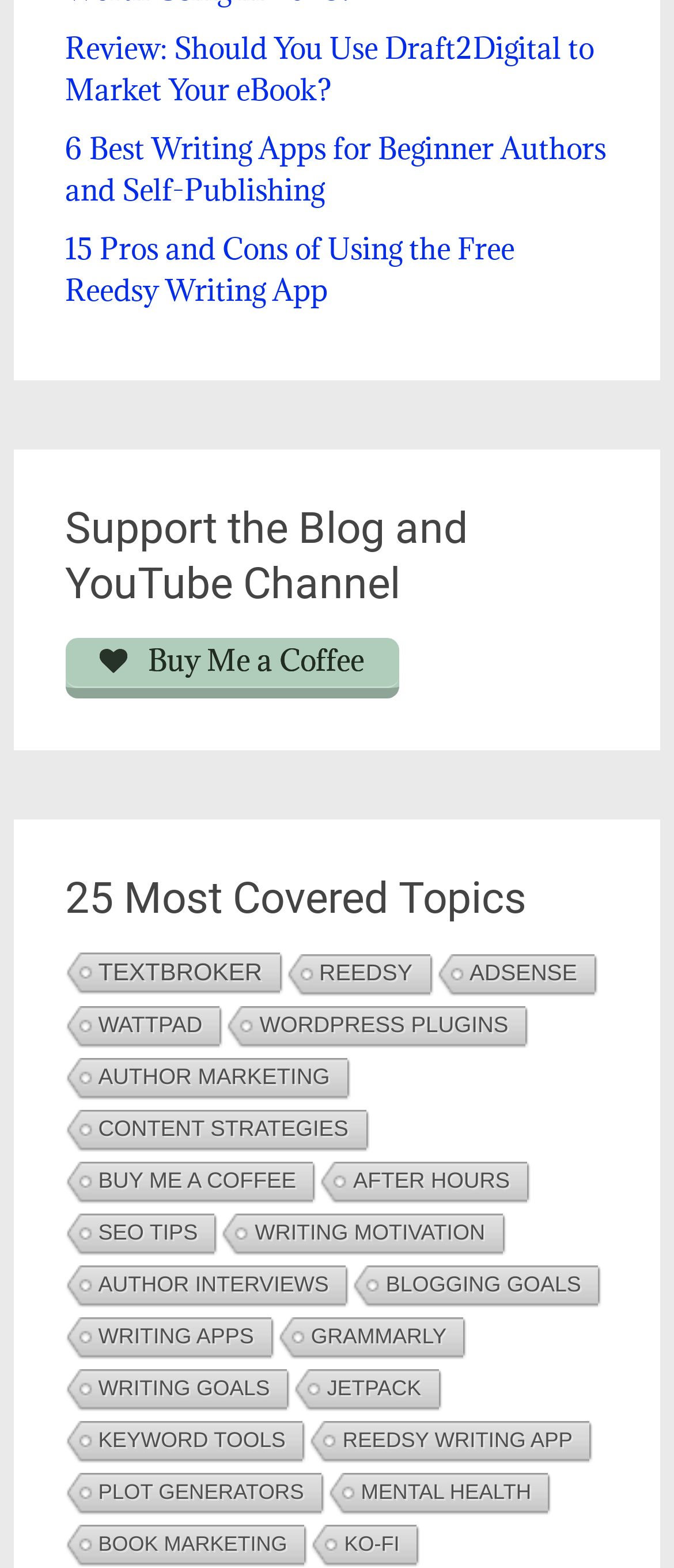Bounding box coordinates are specified in the format (top-left x, top-left y, bottom-right x, bottom-right y). All values are floating point numbers bounded between 0 and 1. Please provide the bounding box coordinate of the region this sentence describes: Reedsy Writing App

[0.455, 0.906, 0.875, 0.933]